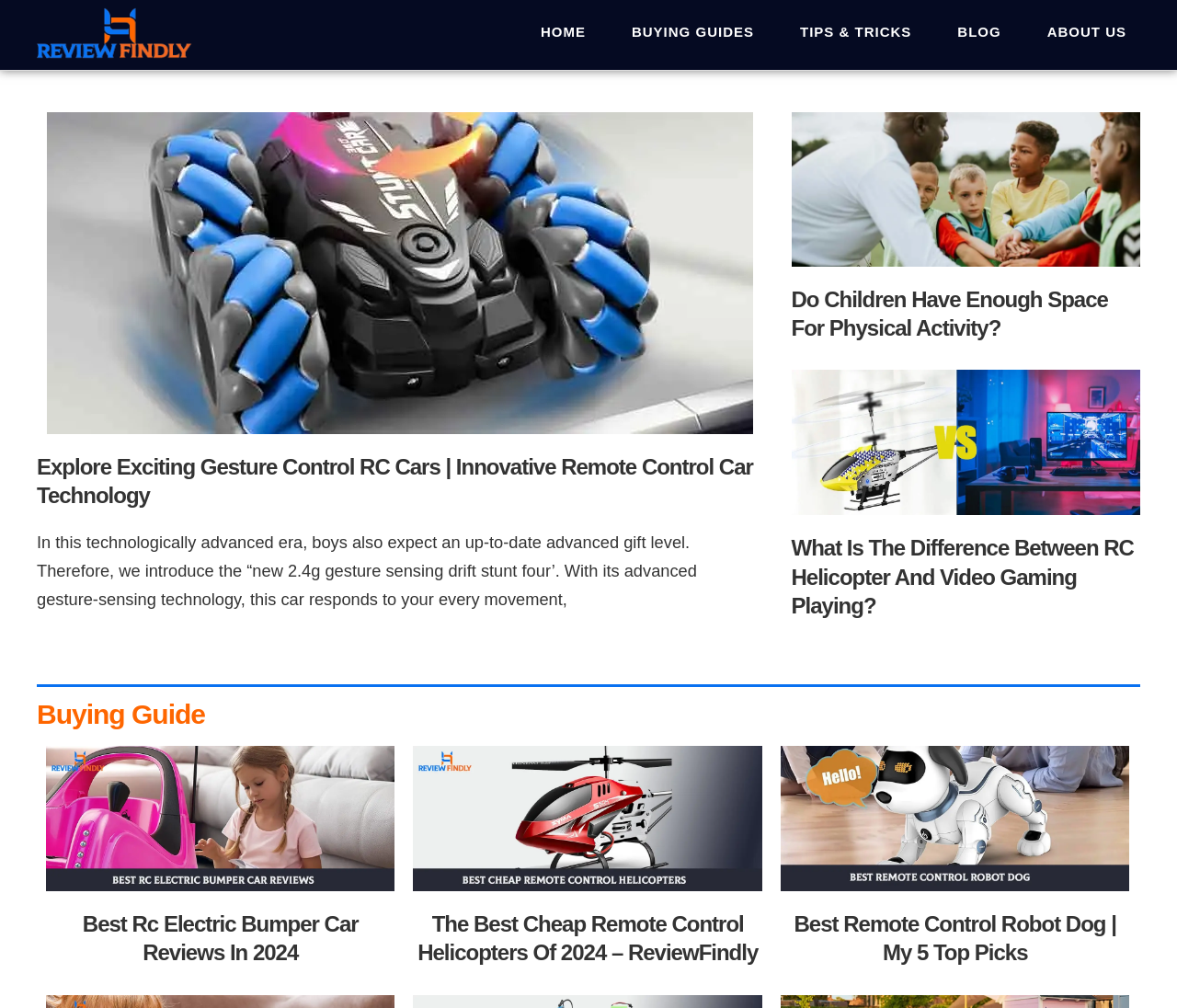Please answer the following question using a single word or phrase: 
What is the main topic of the first article?

Gesture Control RC Cars